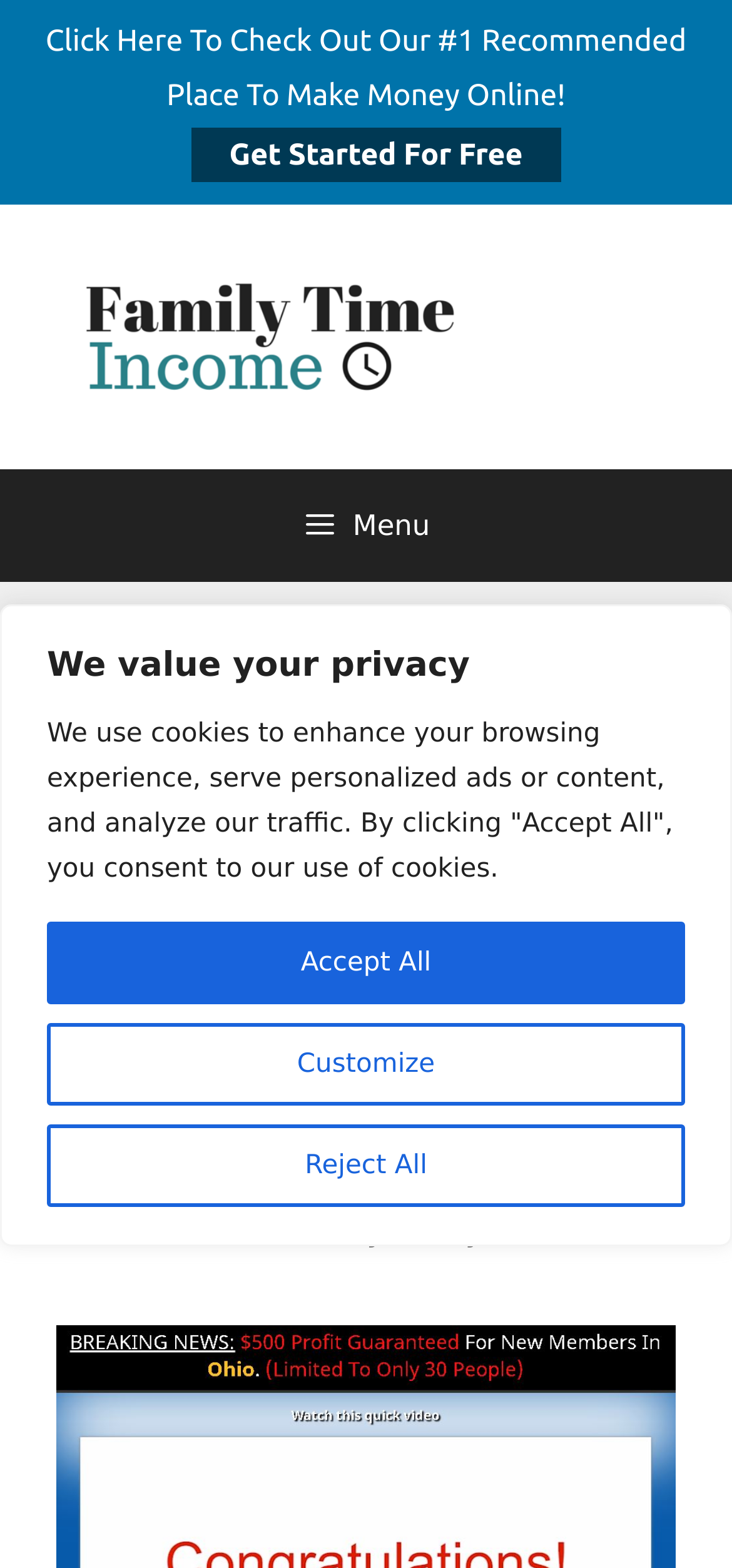Who is the author of the review?
Provide a thorough and detailed answer to the question.

The link 'Laetyn' is present on the webpage, which suggests that Laetyn is the author of the review.